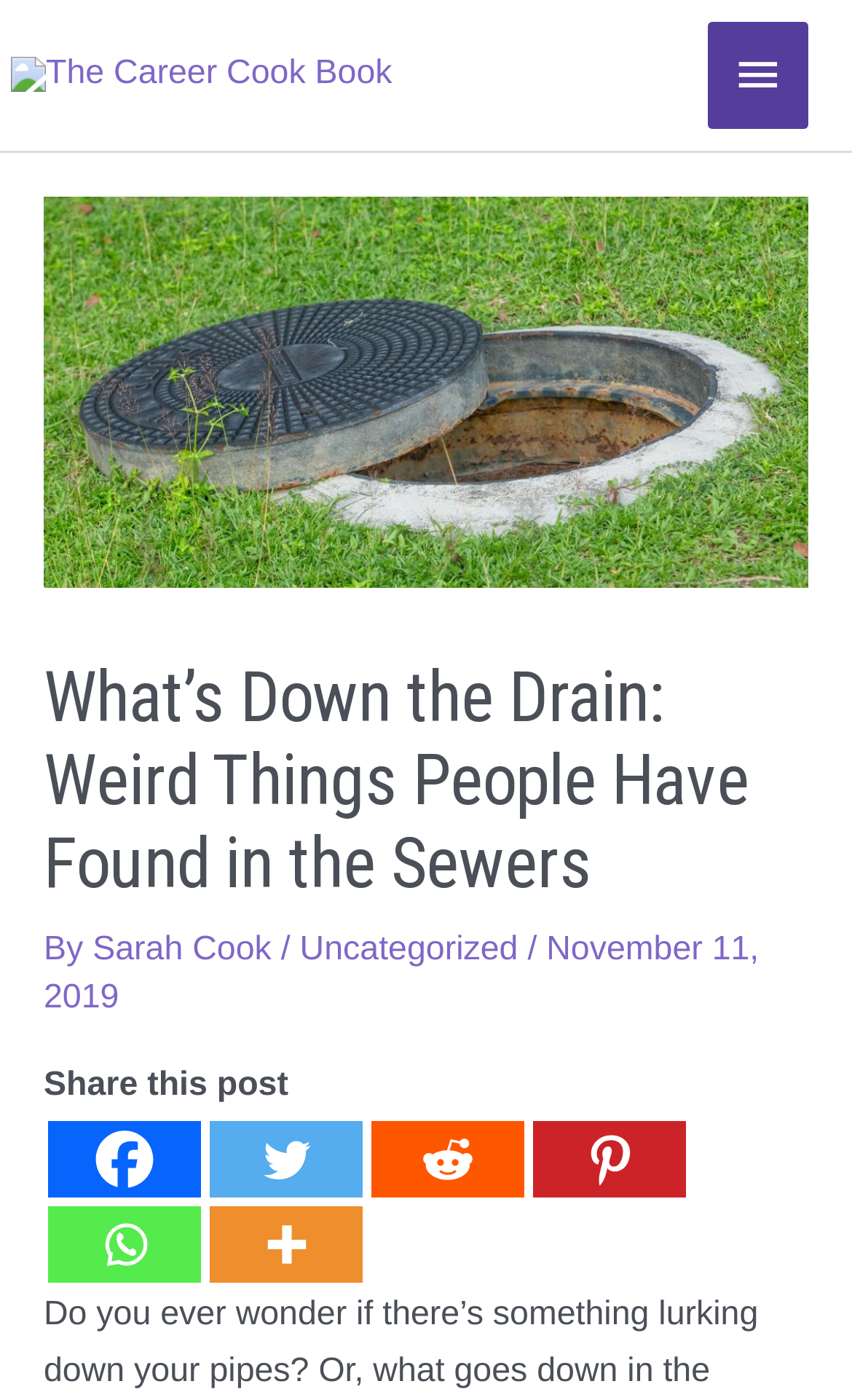Identify the bounding box coordinates of the area that should be clicked in order to complete the given instruction: "Visit the Career Cook Book website". The bounding box coordinates should be four float numbers between 0 and 1, i.e., [left, top, right, bottom].

[0.013, 0.04, 0.46, 0.066]